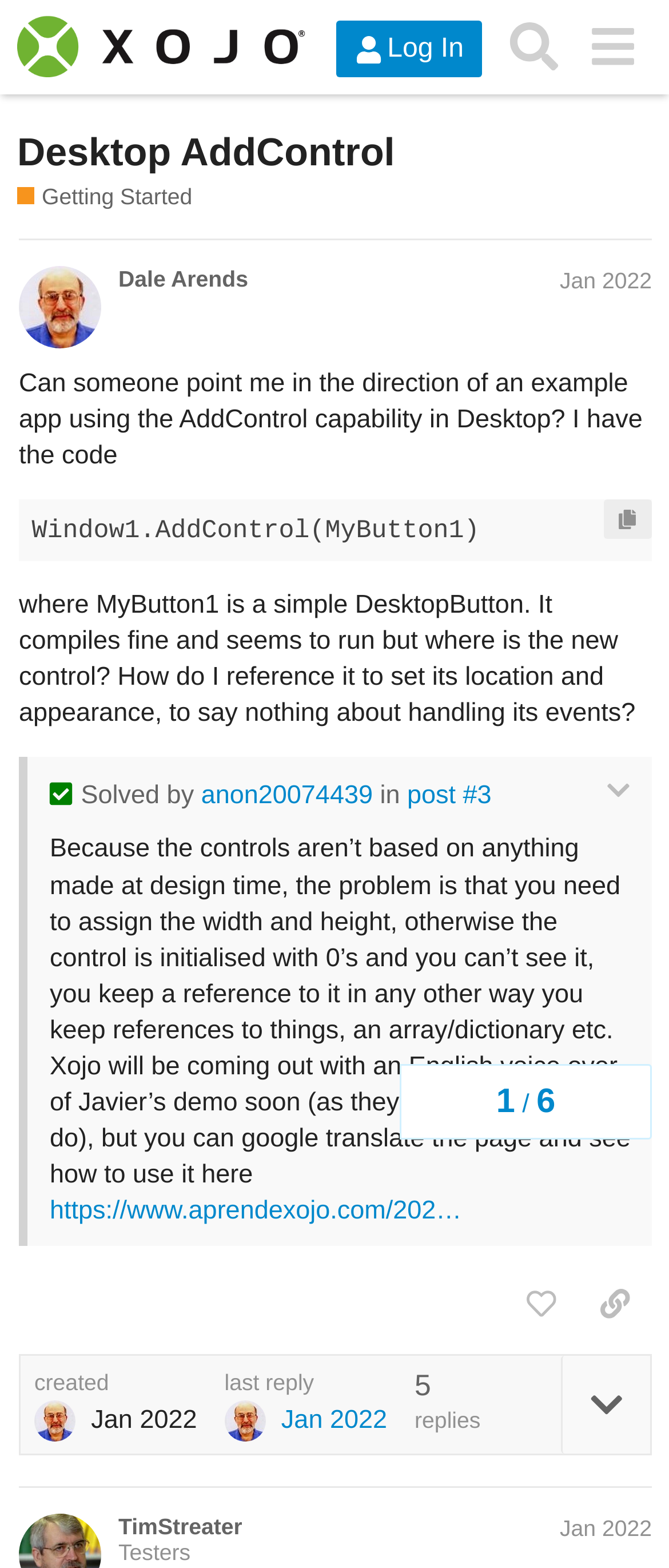Can you look at the image and give a comprehensive answer to the question:
What is the name of the forum?

The name of the forum can be found in the top-left corner of the webpage, where it says 'Xojo Programming Forum' in a link format.